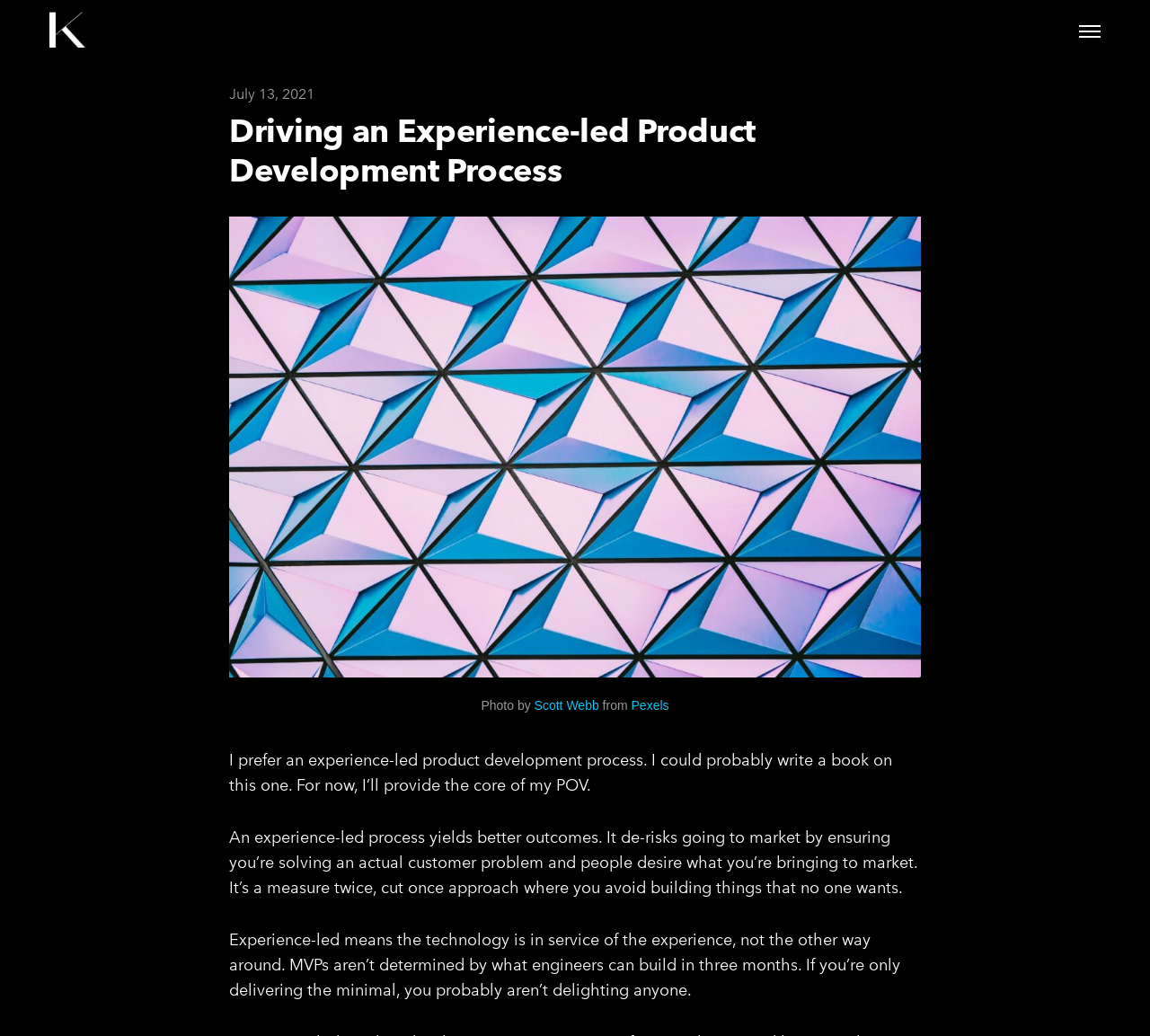What is the approach of an experience-led process?
From the image, respond using a single word or phrase.

Measure twice, cut once